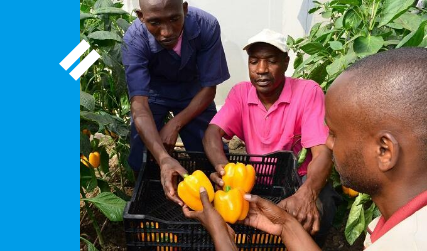Present a detailed portrayal of the image.

The image depicts a collaborative scene in an agricultural setting, showcasing three men engaged in the process of harvesting yellow bell peppers. The individuals are gathered around a black basket filled with the freshly picked produce. One man, dressed in a pink shirt, is holding two vibrant yellow peppers, showcasing them to another man beside him, who is also wearing a blue work uniform. The third man, positioned closer to the basket, observes attentively. The lush greenery in the background provides a rich context of a thriving farm environment, reflecting the hard work and dedication involved in agriculture. This imagery highlights the efforts to enhance market access for East African small and medium-sized enterprises (SMEs), aligning with initiatives aimed at improving agricultural productivity and trade.